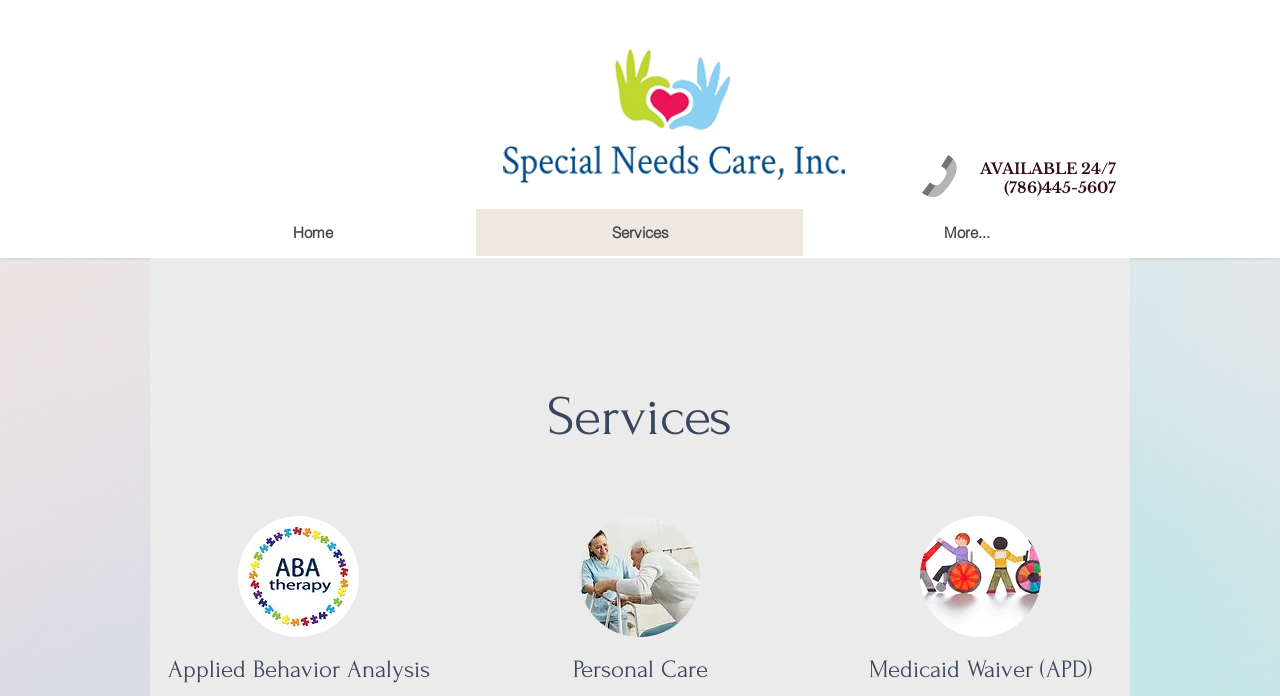What is the availability of the services mentioned on the webpage?
Look at the screenshot and respond with a single word or phrase.

24/7